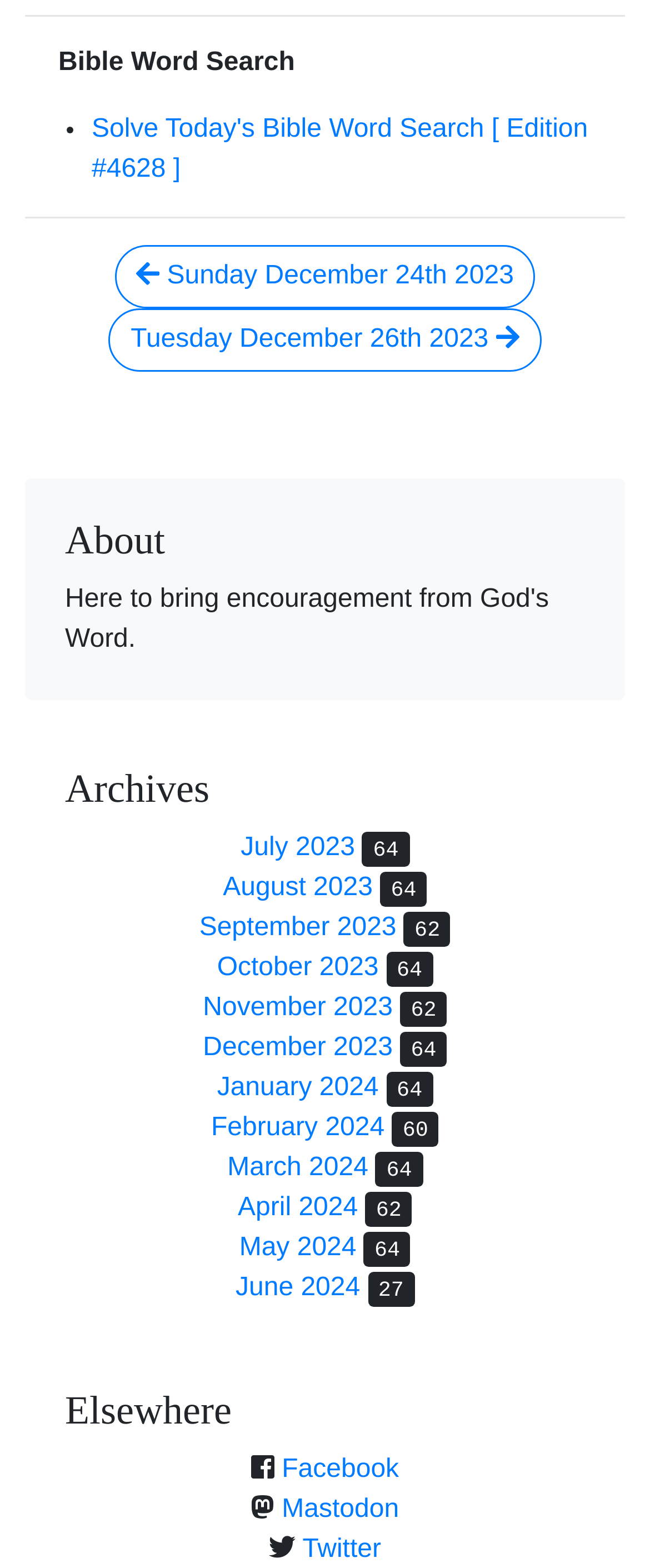Please identify the bounding box coordinates of where to click in order to follow the instruction: "Check out the About page".

[0.1, 0.331, 0.9, 0.362]